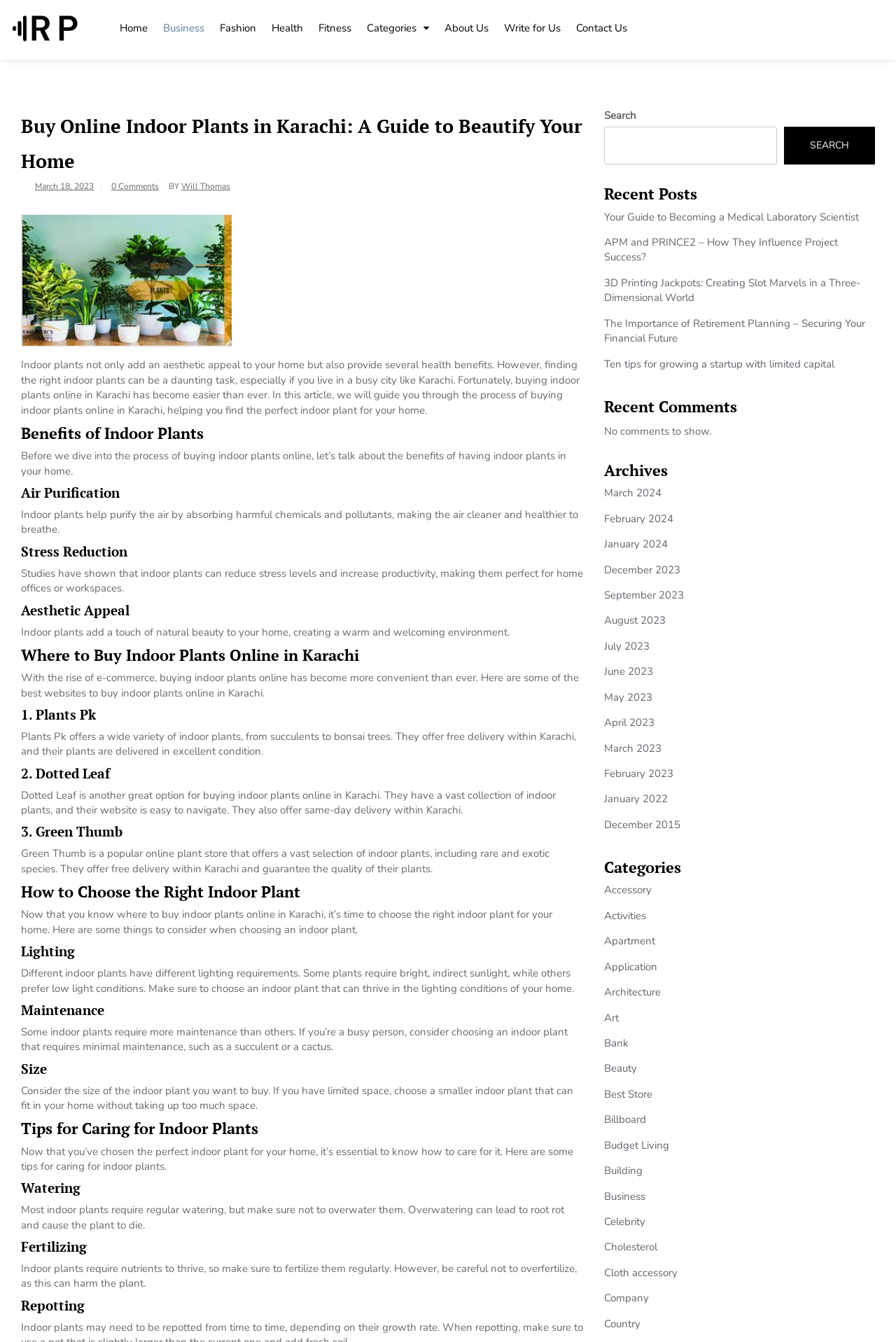Create a detailed summary of all the visual and textual information on the webpage.

This webpage is about buying indoor plants online in Karachi, Pakistan. At the top, there is a logo and a navigation menu with links to different categories such as Home, Business, Fashion, Health, Fitness, and more. Below the navigation menu, there is a header section with the title "Buy Online Indoor Plants in Karachi: A Guide to Beautify Your Home" and a date "March 18, 2023". 

The main content of the webpage is divided into several sections. The first section discusses the benefits of indoor plants, including air purification, stress reduction, and aesthetic appeal. The next section provides information on where to buy indoor plants online in Karachi, listing three websites: Plants Pk, Dotted Leaf, and Green Thumb. 

Following this, there is a section on how to choose the right indoor plant, considering factors such as lighting, maintenance, and size. The webpage then provides tips for caring for indoor plants, including watering, fertilizing, and repotting.

On the right side of the webpage, there is a search bar and a section for recent posts, which lists five article titles. Below this, there are sections for recent comments and archives, which lists months from March 2024 to December 2015.